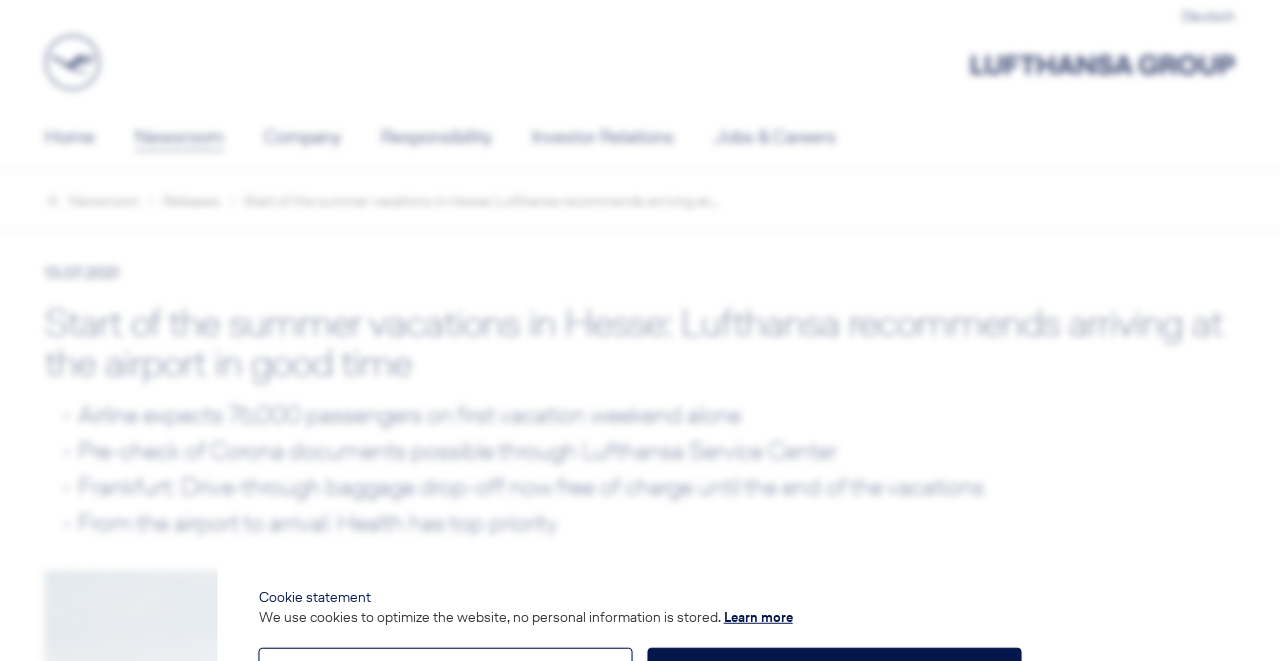Give a comprehensive overview of the webpage, including key elements.

The webpage appears to be a news article or press release from Lufthansa, a German airline. At the top of the page, there are two links to switch the language to "Deutsch" and two links to the Lufthansa Group, each accompanied by a small image of the Lufthansa logo. 

Below these links, there is a main menu with six options: Home, Newsroom, Company, Responsibility, Investor Relations, and Jobs & Careers. 

The main content of the page is a news article with a heading that reads "Start of the summer vacations in Hesse: Lufthansa recommends arriving at the airport in good time." The article is dated July 13, 2021. 

The article consists of four paragraphs. The first paragraph mentions that the airline expects 76,000 passengers on the first vacation weekend alone. The second paragraph discusses the pre-check of Corona documents through the Lufthansa Service Center. The third paragraph announces that drive-through baggage drop-off is now free of charge at Frankfurt airport until the end of the vacations. The fourth paragraph emphasizes that health has top priority from the airport to arrival.

At the bottom of the page, there is a notice about the use of cookies on the website, with an option to "Learn more" about the cookie policy.